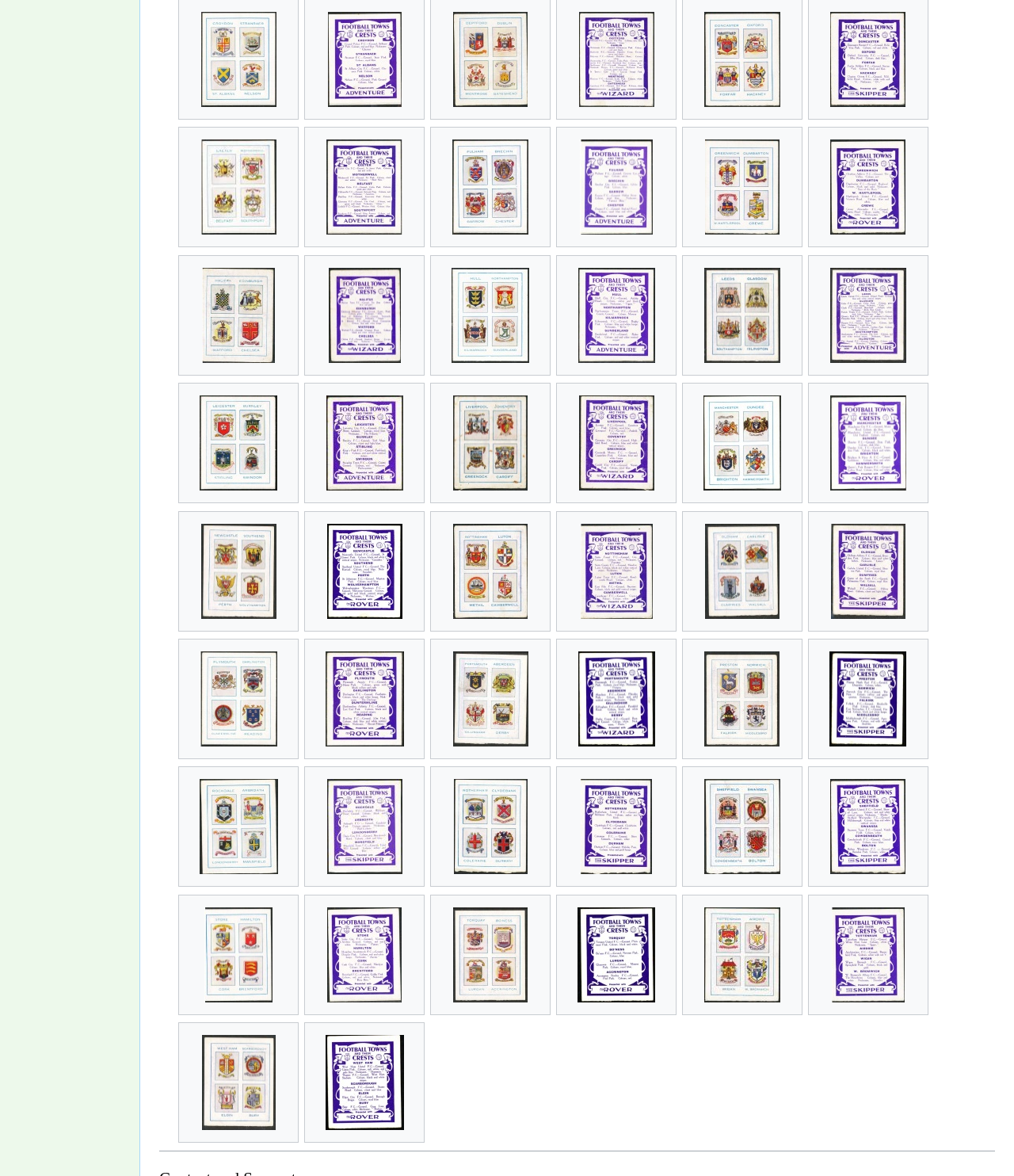How many cities are represented on the webpage?
Provide a concise answer using a single word or phrase based on the image.

20